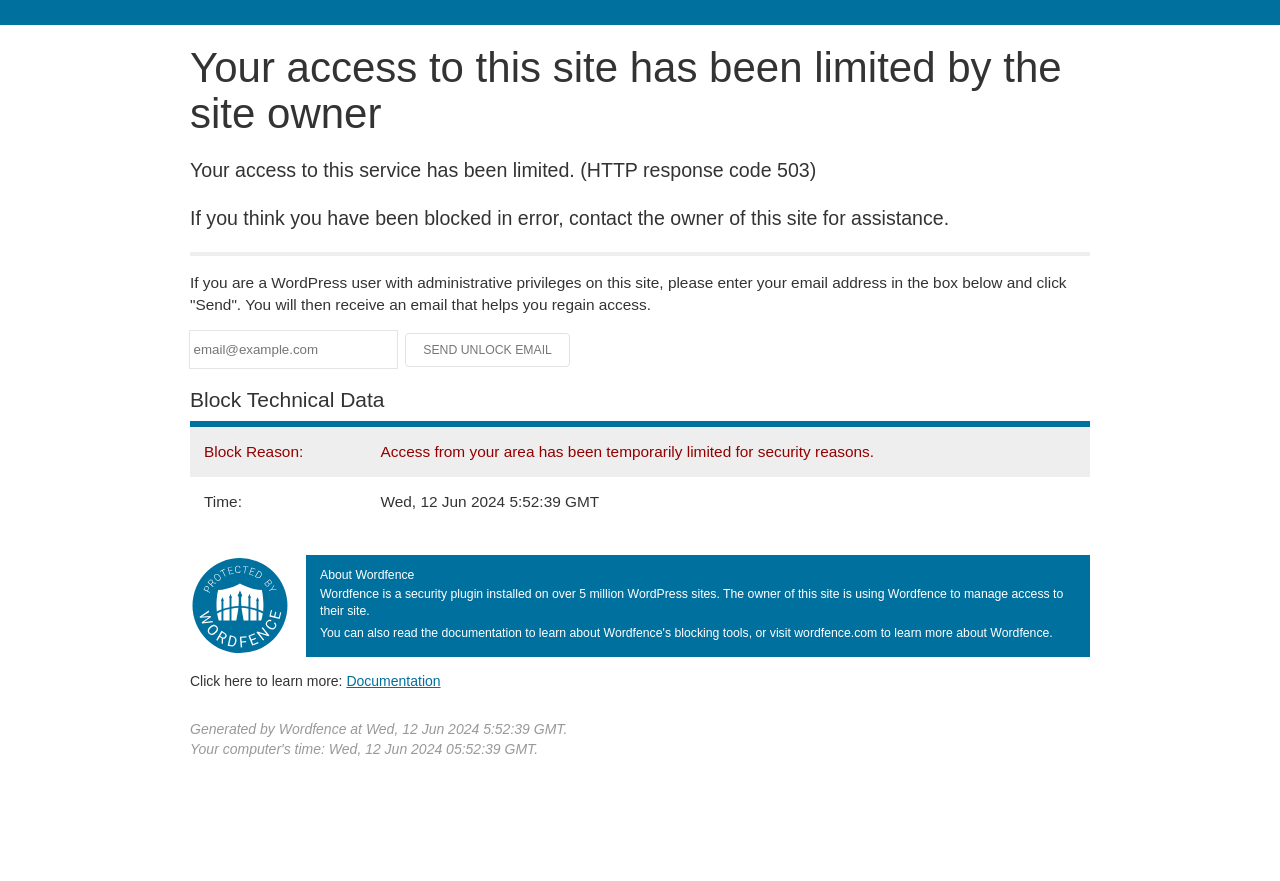Respond to the following query with just one word or a short phrase: 
What is the name of the security plugin installed on the site?

Wordfence